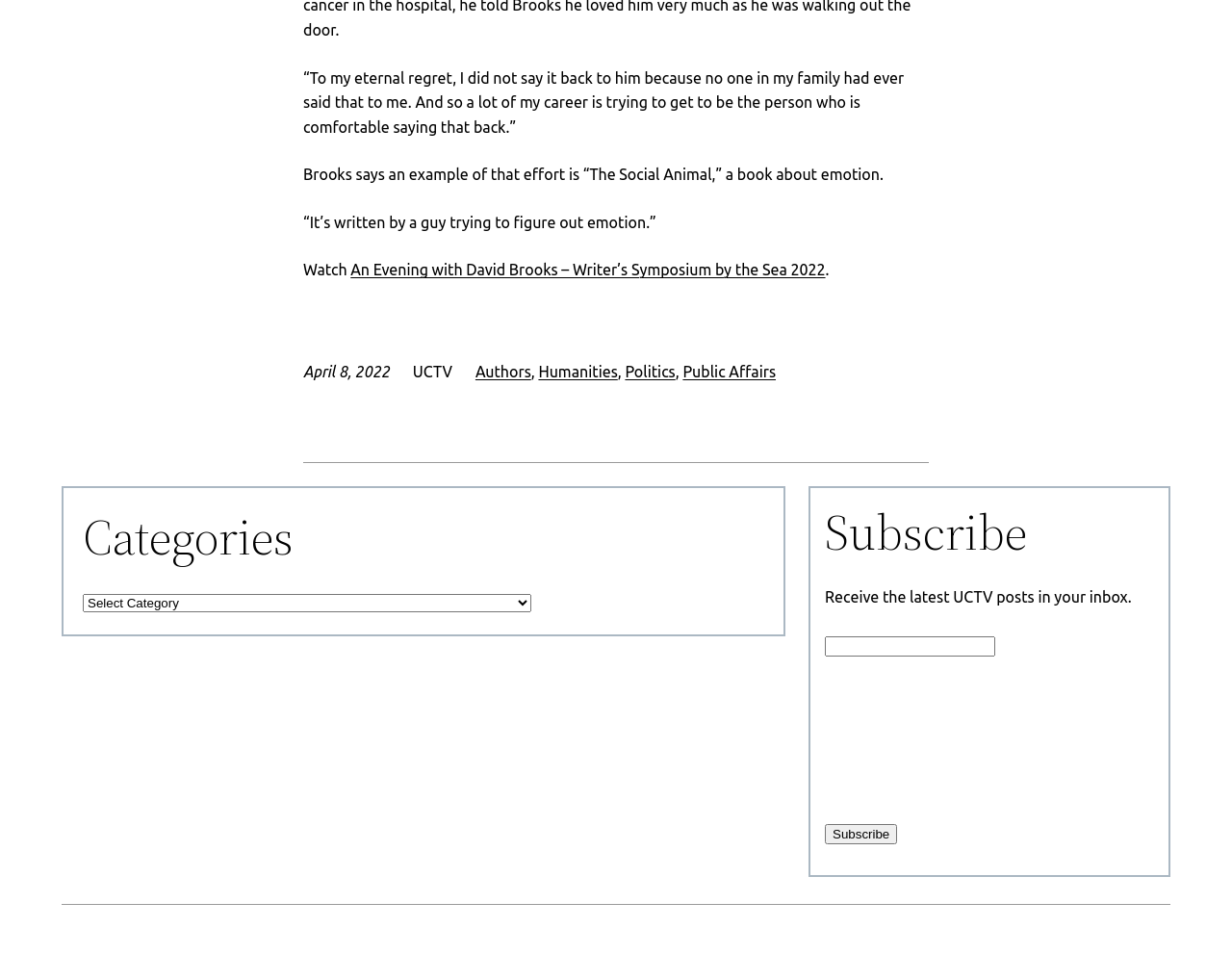Please specify the bounding box coordinates of the clickable region necessary for completing the following instruction: "Subscribe to UCTV posts". The coordinates must consist of four float numbers between 0 and 1, i.e., [left, top, right, bottom].

[0.67, 0.841, 0.728, 0.861]